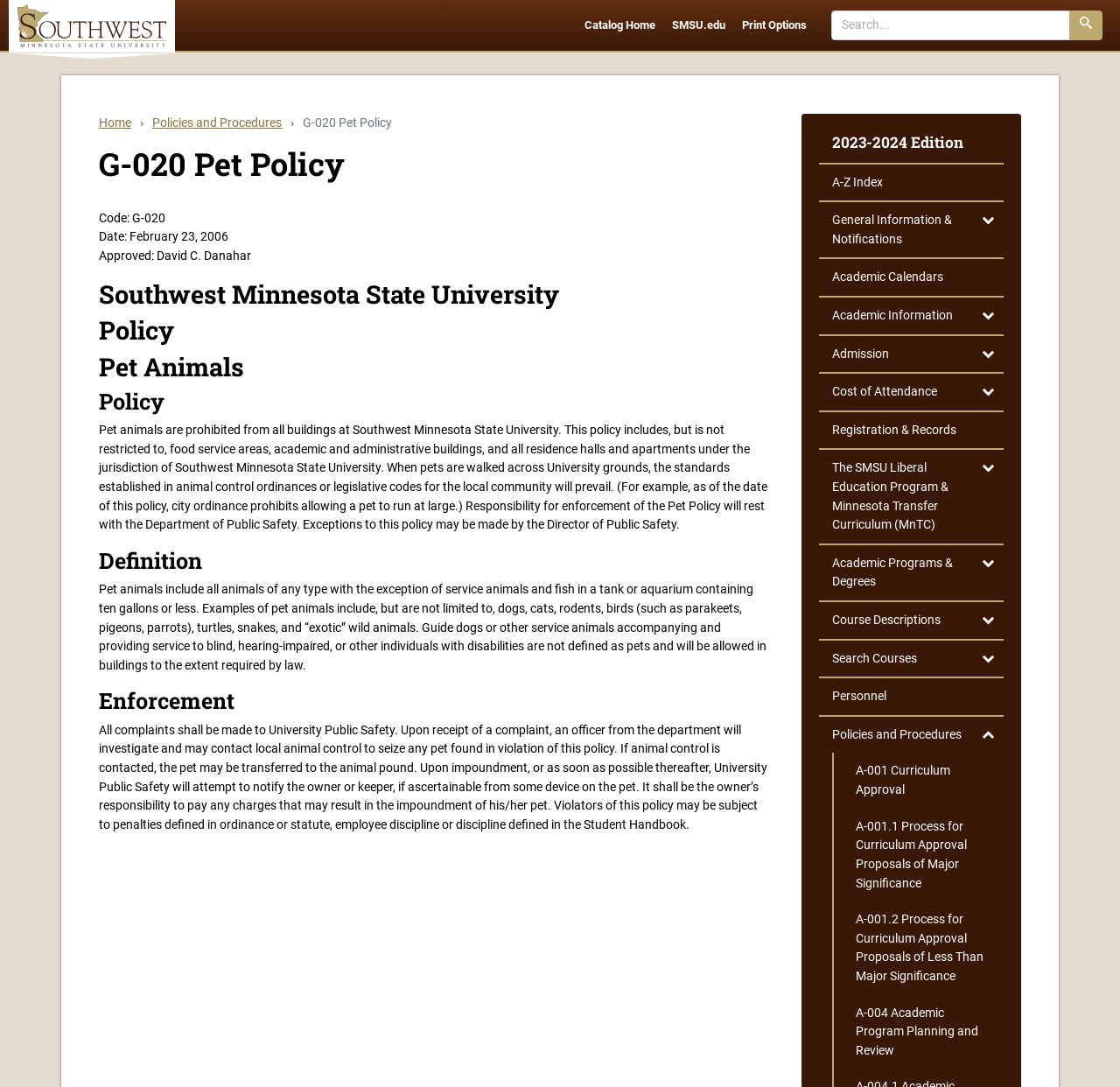What is the exception to the Pet Policy?
Refer to the image and provide a detailed answer to the question.

The policy makes an exception for service animals and fish in a tank or aquarium containing ten gallons or less, which are not defined as pets and are allowed in buildings to the extent required by law.